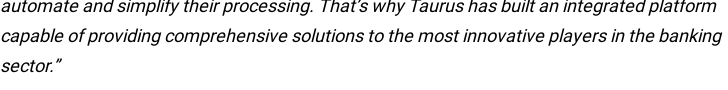Please answer the following question using a single word or phrase: What is Taurus committed to providing?

Comprehensive solutions